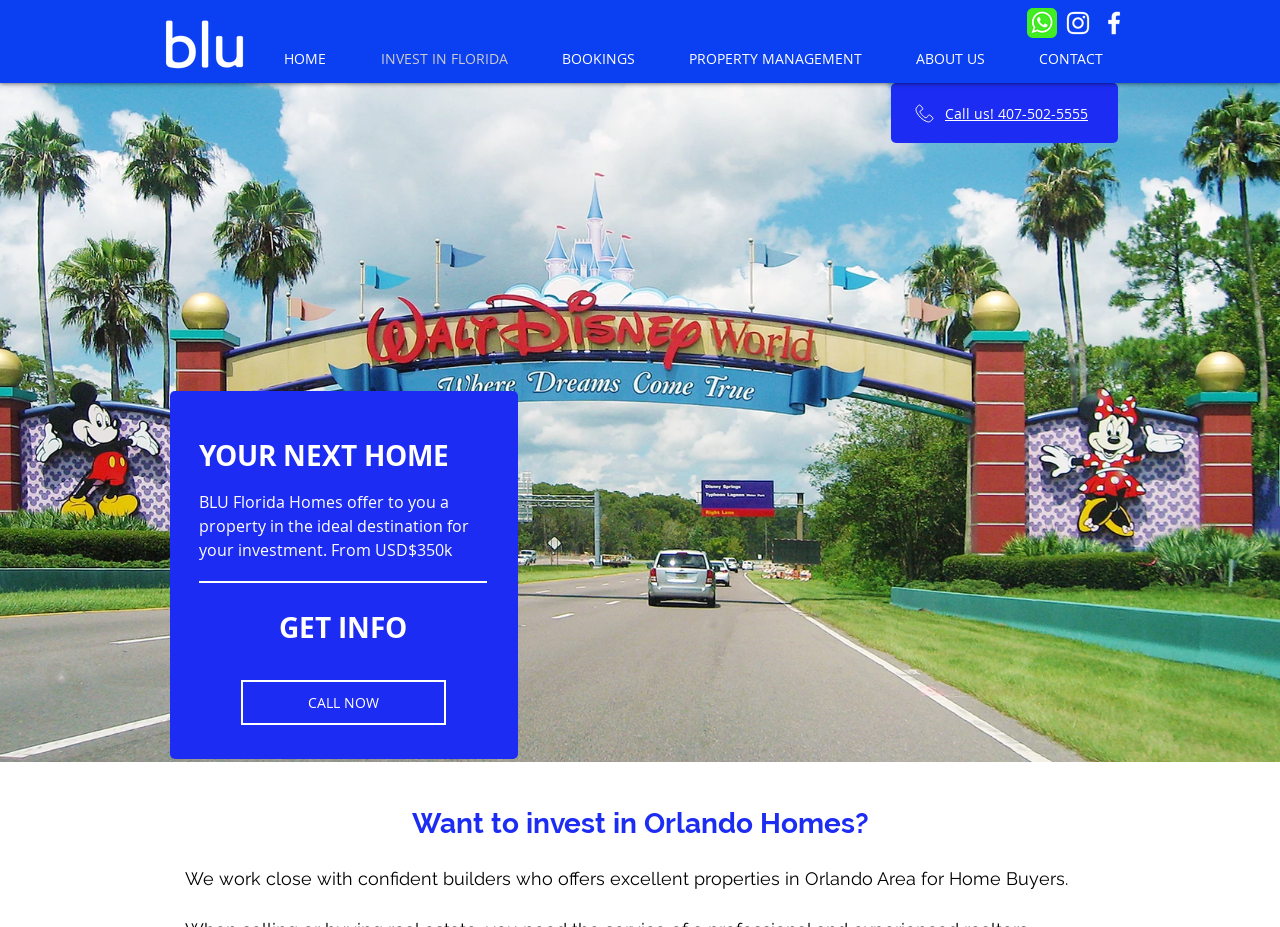What is the company name?
Using the image as a reference, answer with just one word or a short phrase.

BLU Florida Homes